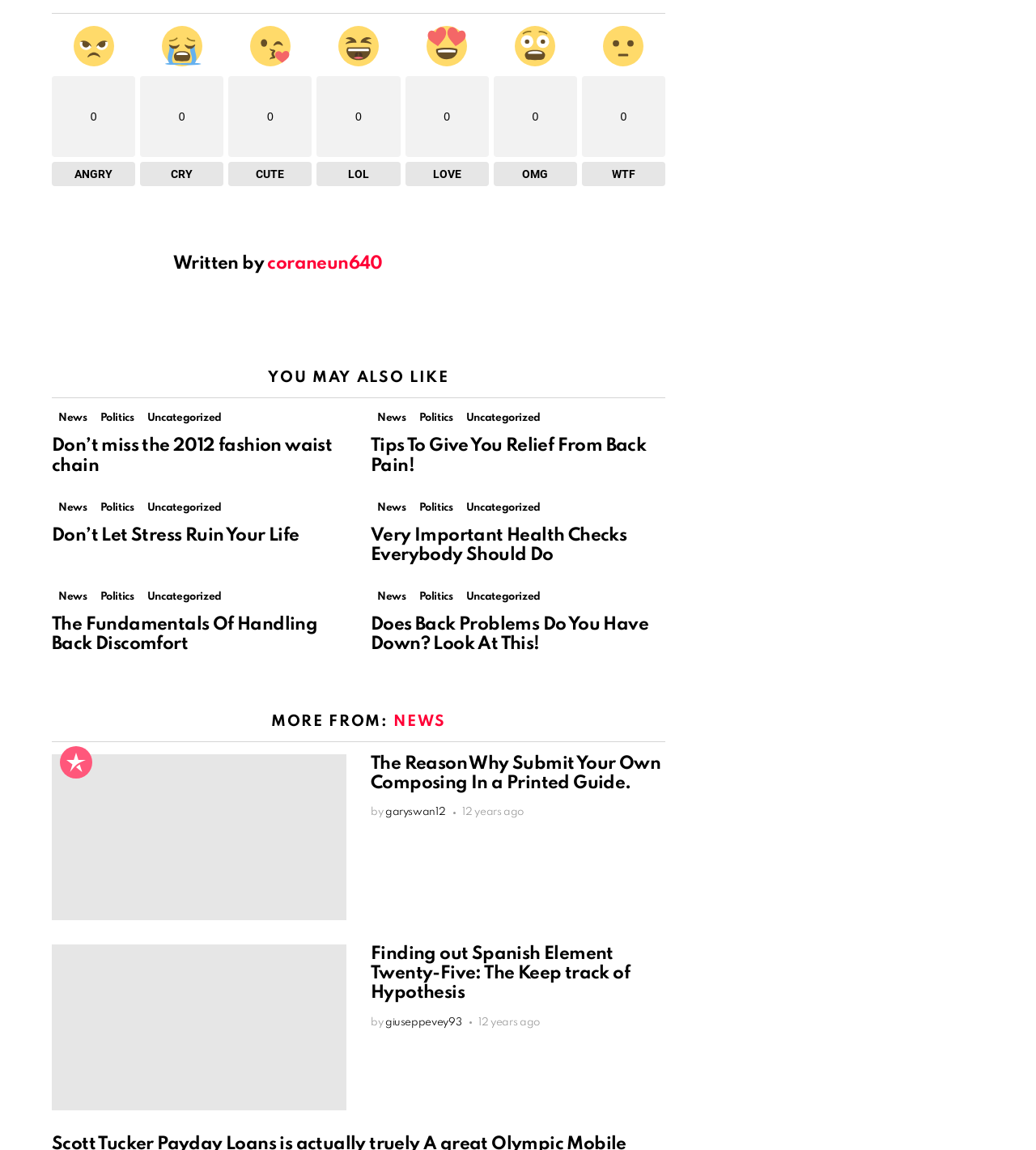Please identify the bounding box coordinates of the element I need to click to follow this instruction: "Click the button with a right arrow icon".

None